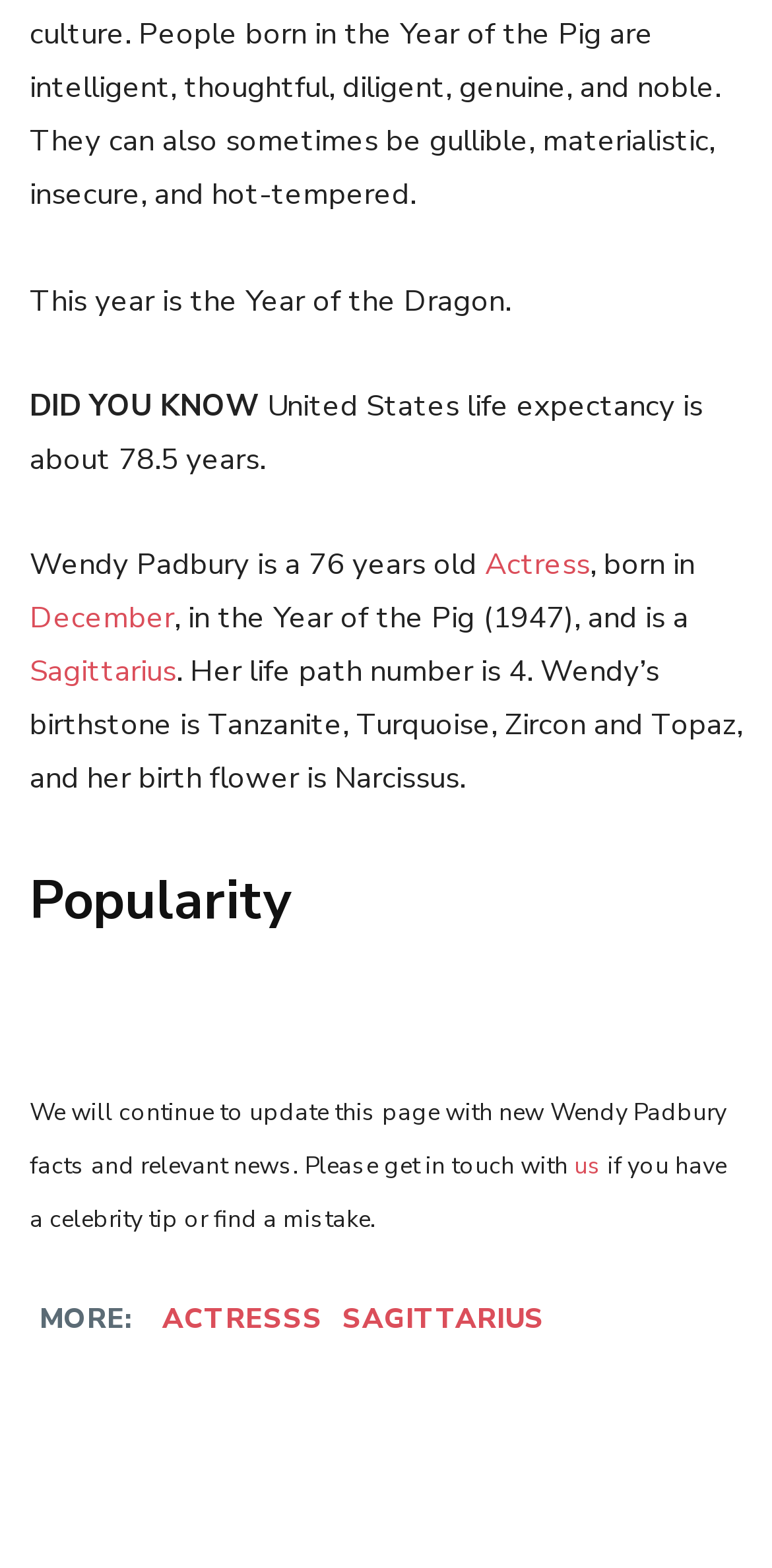What is the current year of the dragon?
Ensure your answer is thorough and detailed.

The webpage mentions 'This year is the Year of the Dragon.' but does not provide the specific year.